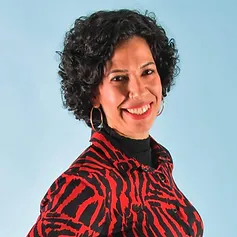Using a single word or phrase, answer the following question: 
What is Orna Mizrahi's area of expertise?

Middle East and music's intersection with political movements